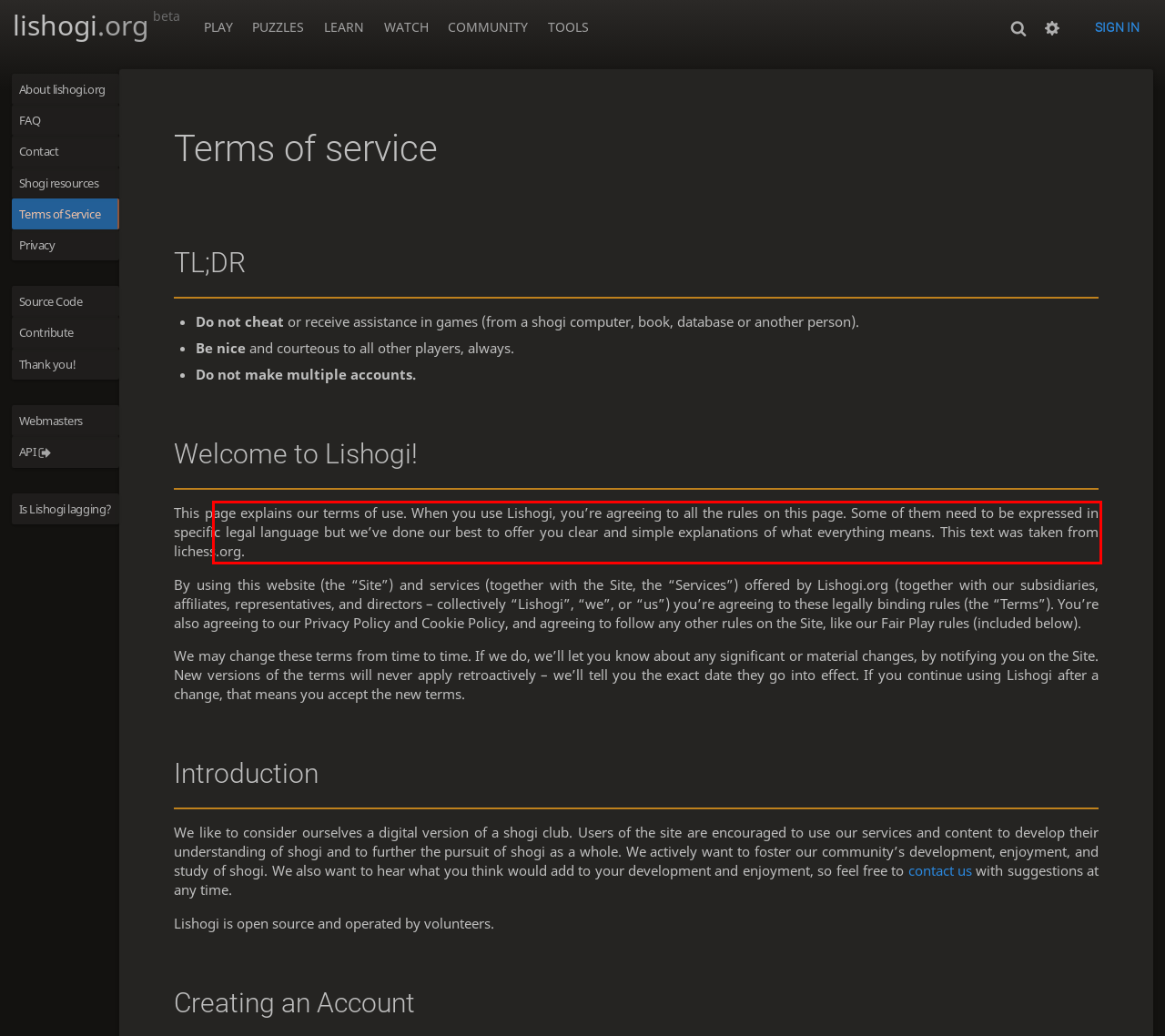Using the provided screenshot, read and generate the text content within the red-bordered area.

This page explains our terms of use. When you use Lishogi, you’re agreeing to all the rules on this page. Some of them need to be expressed in specific legal language but we’ve done our best to offer you clear and simple explanations of what everything means. This text was taken from lichess.org.